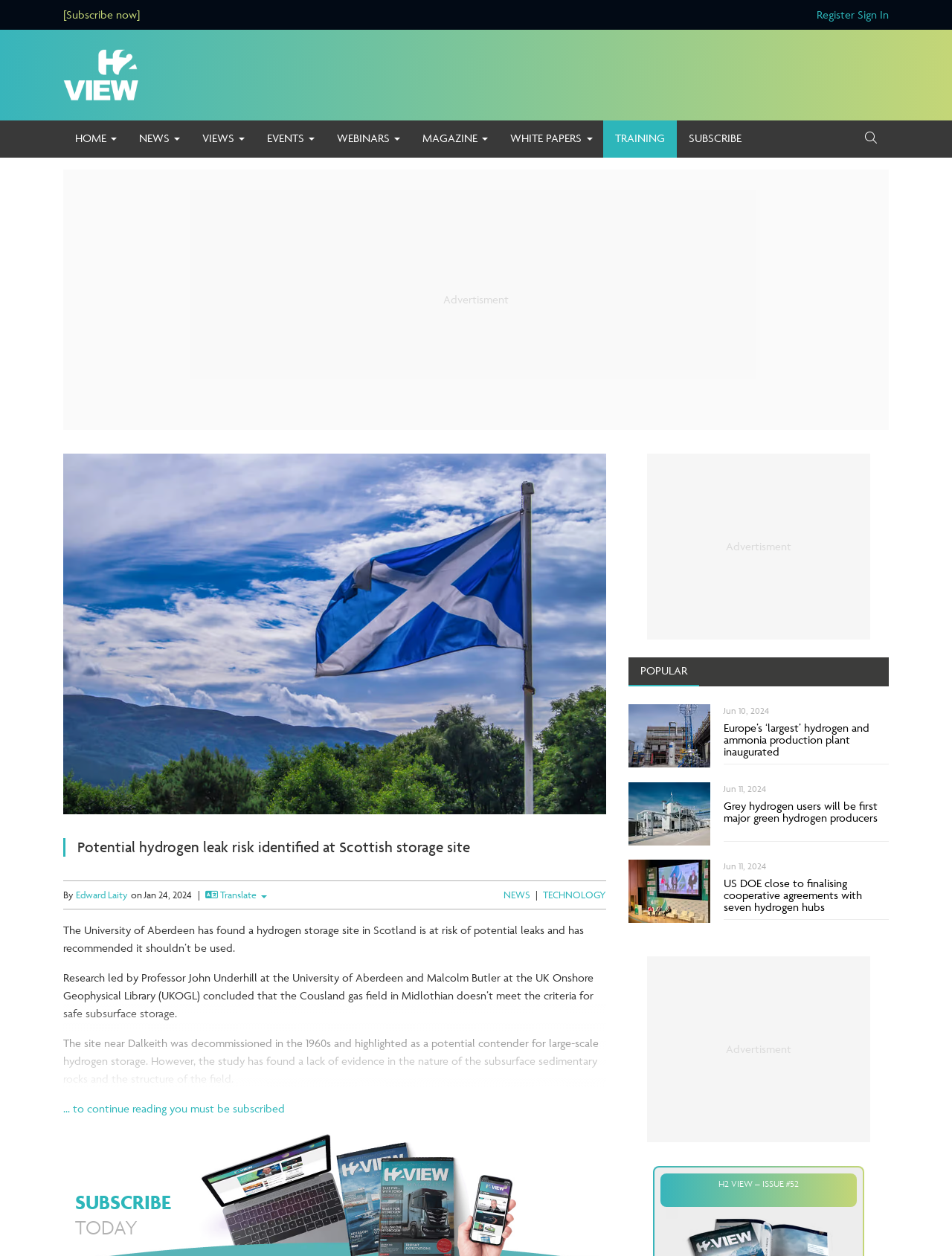Where is the Cousland gas field located?
Using the image, elaborate on the answer with as much detail as possible.

According to the article, the Cousland gas field, which was considered for large-scale hydrogen storage, is located in Midlothian, Scotland.